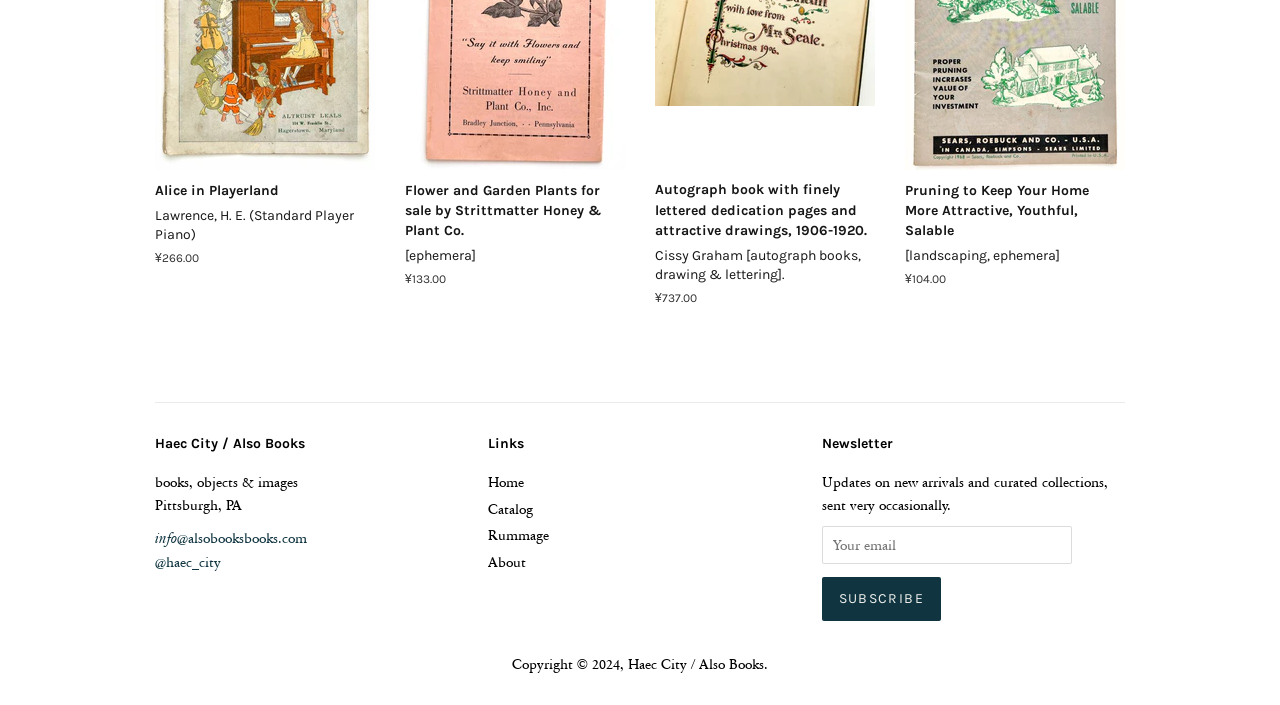Show the bounding box coordinates of the element that should be clicked to complete the task: "View the catalog".

[0.382, 0.705, 0.417, 0.736]